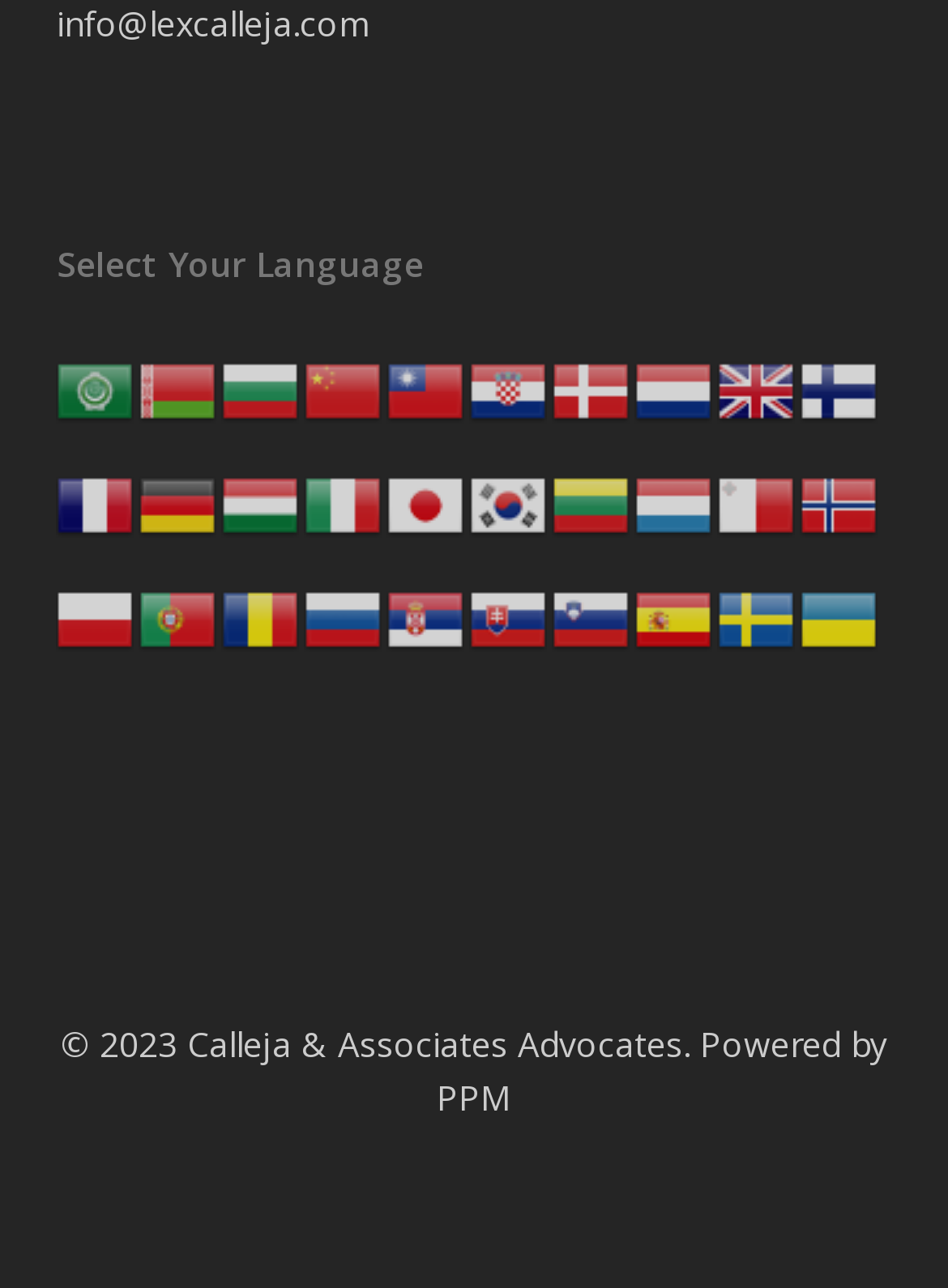How many language options are available?
Provide an in-depth and detailed answer to the question.

I counted the number of language selection links on the webpage and found that there are 27 options available. Each link has a corresponding image element, which suggests that the language options are represented by their respective country flags or icons.